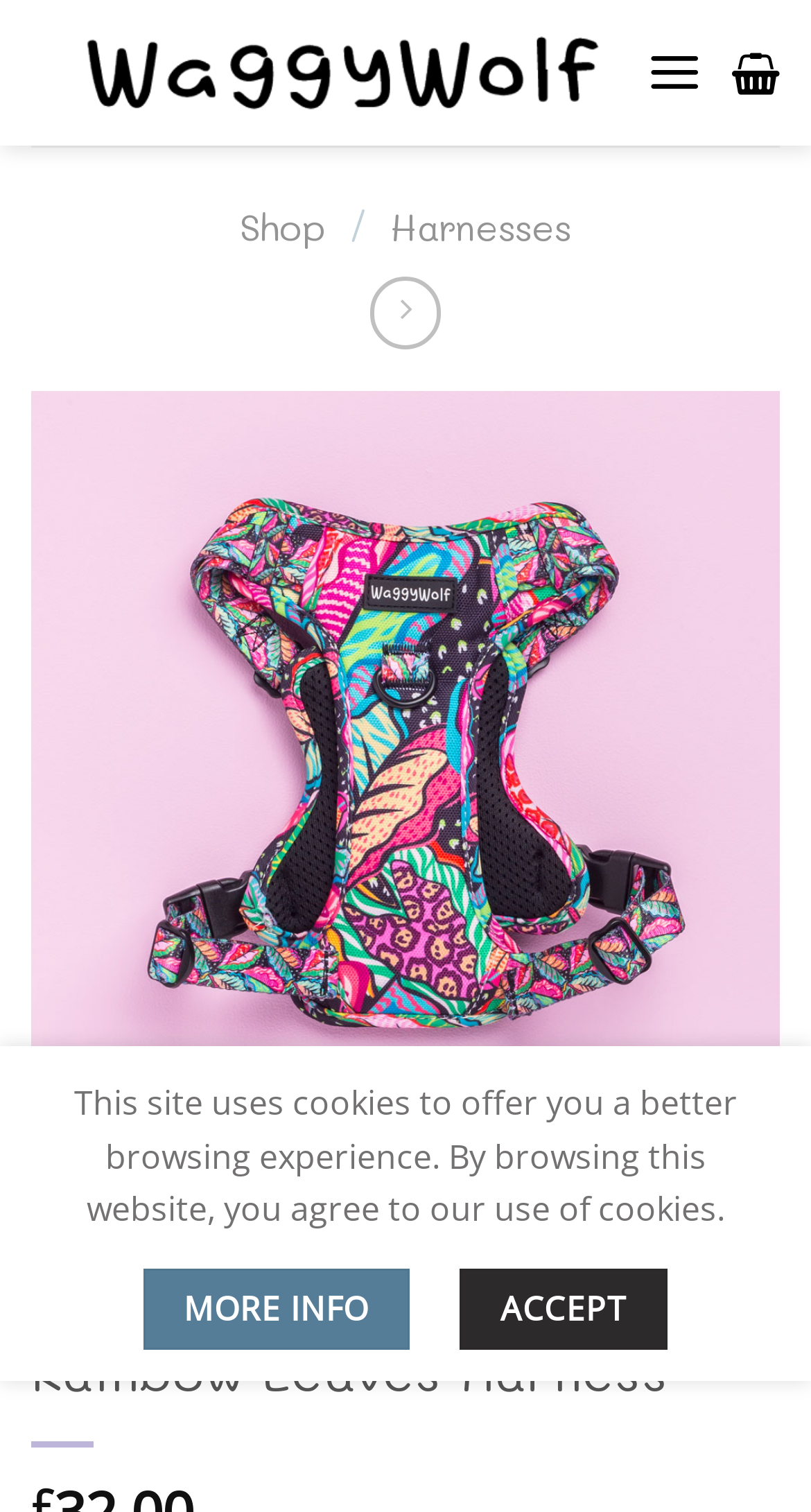Please identify the bounding box coordinates of the region to click in order to complete the given instruction: "go to WaggyWolf homepage". The coordinates should be four float numbers between 0 and 1, i.e., [left, top, right, bottom].

[0.087, 0.0, 0.759, 0.096]